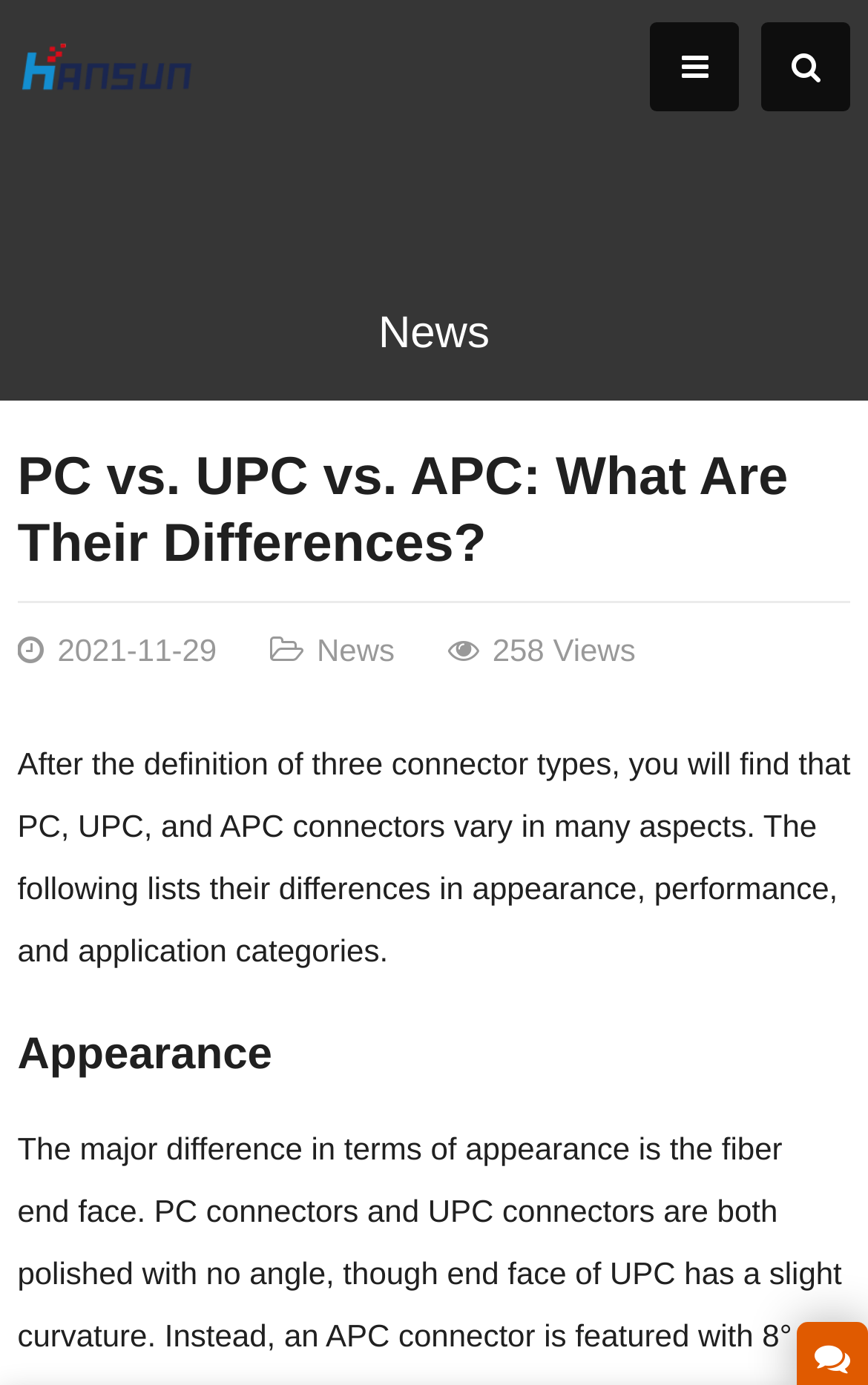How many views does the article have?
Please provide a single word or phrase in response based on the screenshot.

258 Views